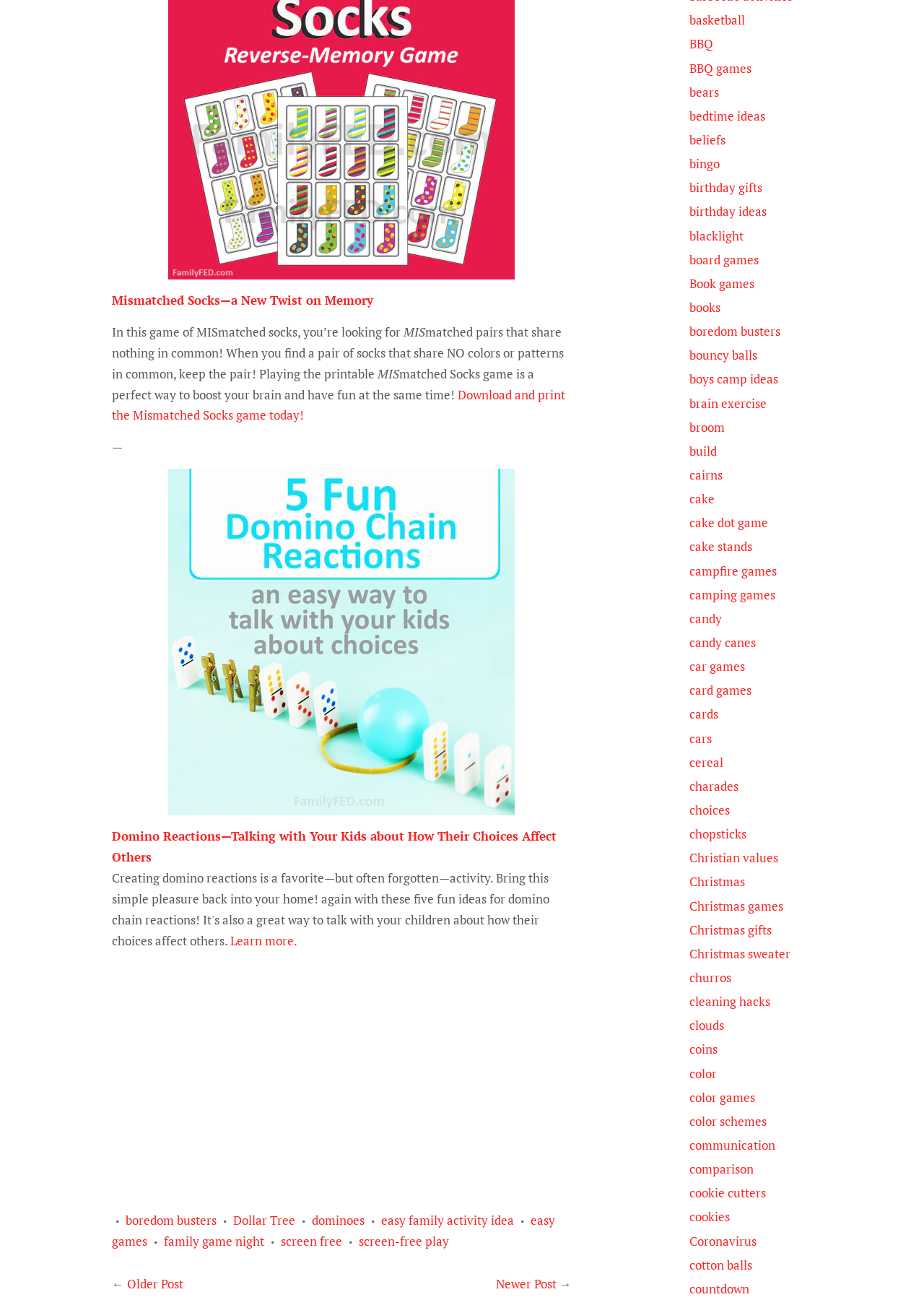What is the purpose of the Mismatched Socks game?
Refer to the image and offer an in-depth and detailed answer to the question.

The question can be answered by reading the StaticText element with the text 'matched Socks game is a perfect way to boost your brain and have fun at the same time!' which describes the purpose of the game.